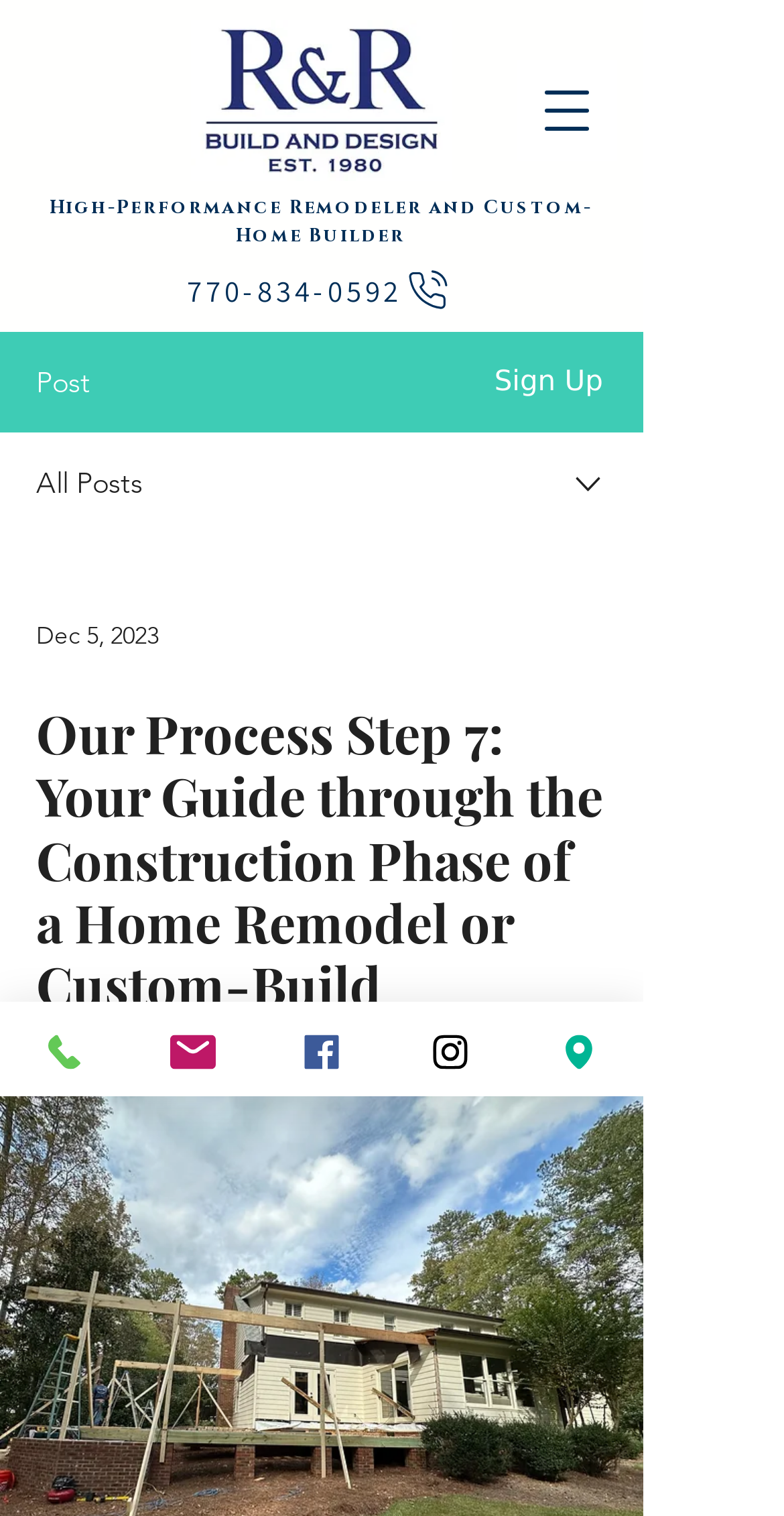Respond to the question with just a single word or phrase: 
What is the company name of the logo?

R&R Build and Design